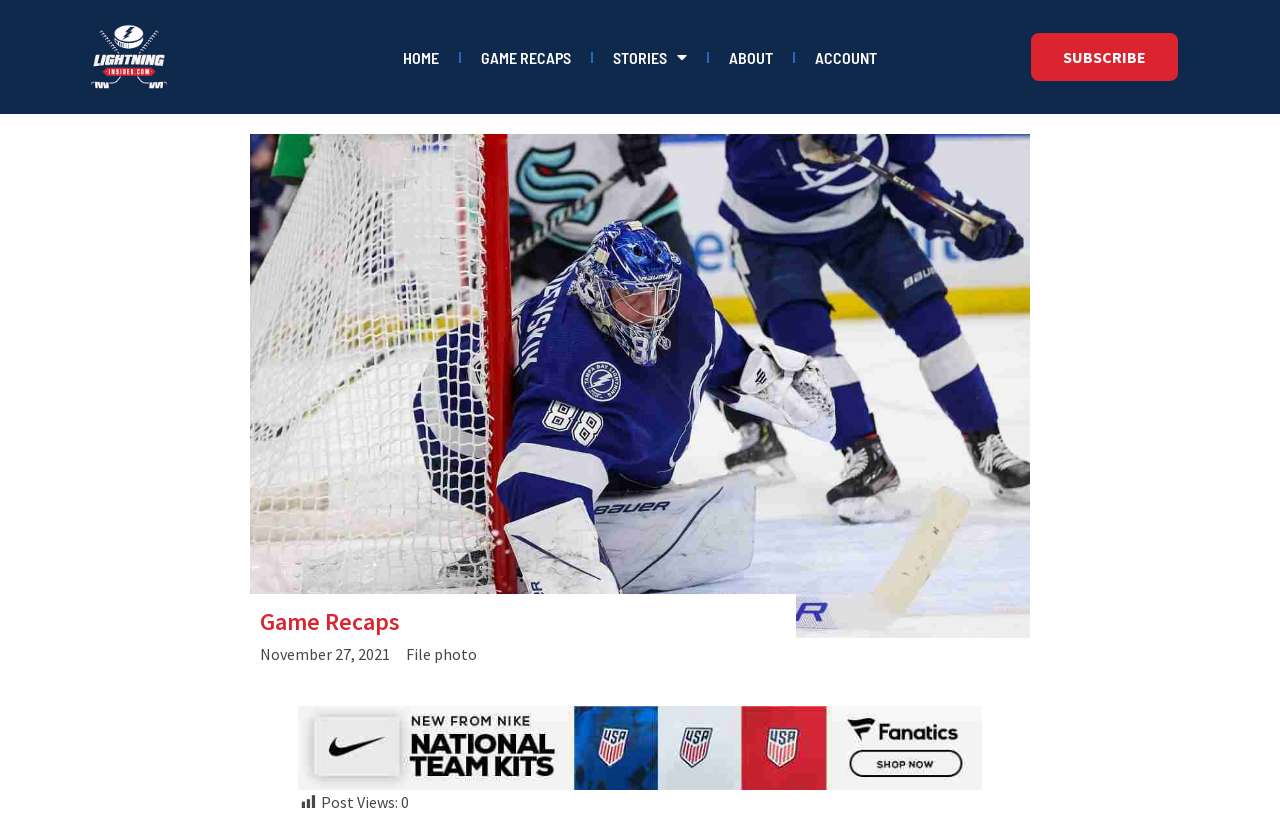Use one word or a short phrase to answer the question provided: 
How many menu items are in the top navigation bar?

5